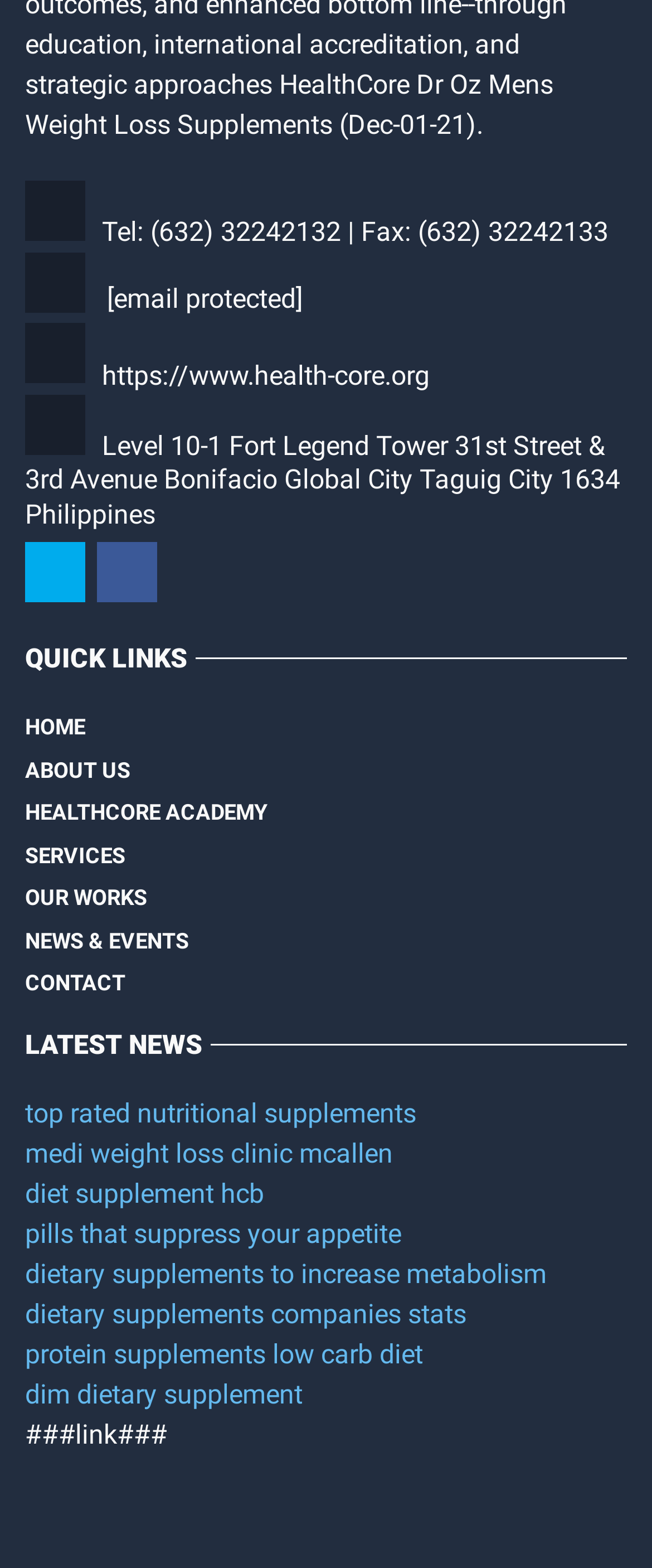Locate the bounding box coordinates of the clickable area needed to fulfill the instruction: "go to page 6".

None